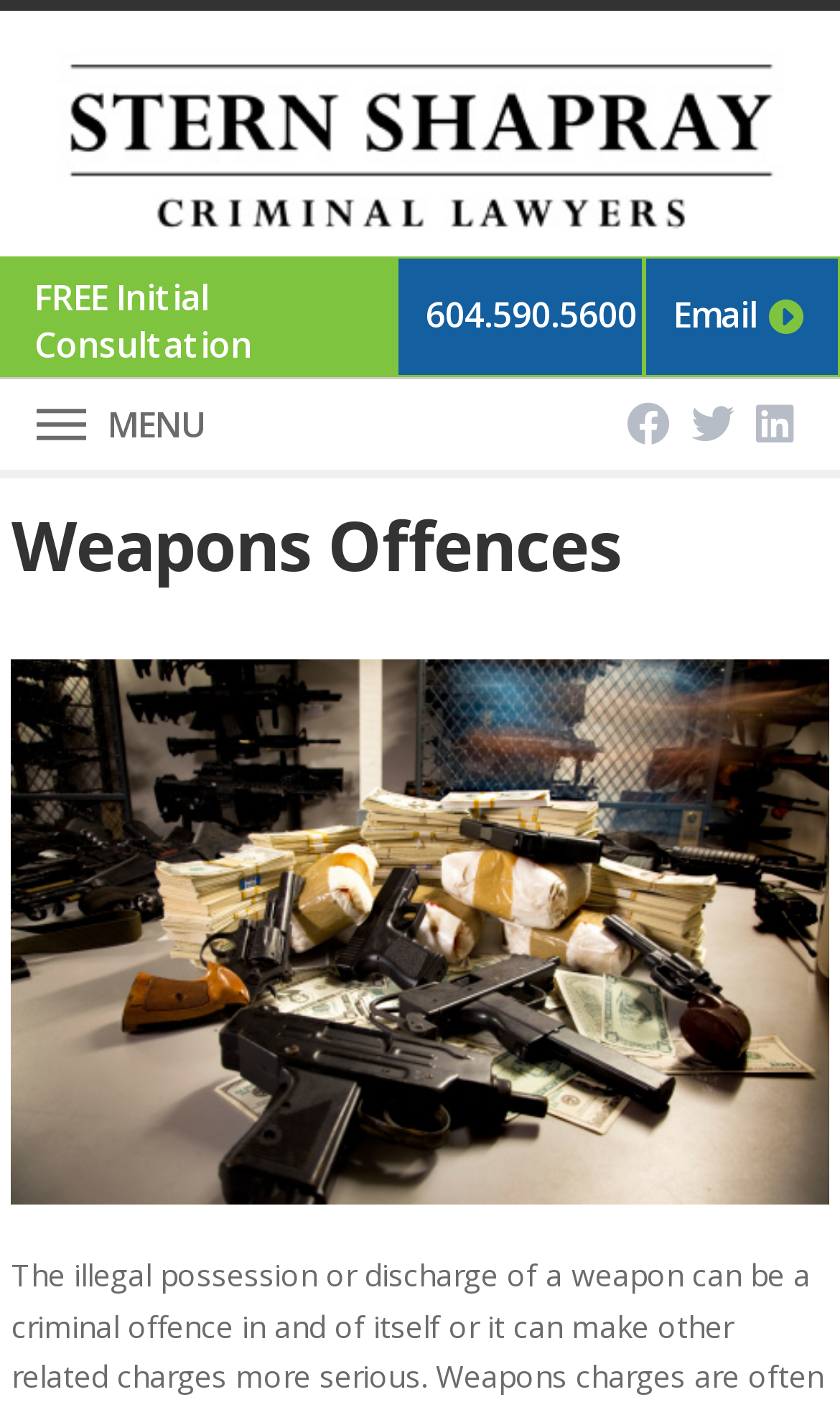Create an elaborate caption that covers all aspects of the webpage.

The webpage is about Weapons Offences, specifically related to criminal law. At the top left, there is a logo of "Stern Shapray Criminal Lawyers" which is also a clickable link. Below the logo, there is a heading that reads "FREE Initial Consultation". 

On the top right, there are three links: a phone number "604.590.5600", an "Email" link, and a button labeled "Toggle Modal Content" that controls a menu. The menu button is accompanied by a "MENU" text. 

Further to the right, there are three more links, although their contents are not specified. Below these links, there is a heading that reads "Weapons Offences", which is likely the main topic of the page. 

Below the "Weapons Offences" heading, there is a large image that spans almost the entire width of the page, with a caption "Vancouver & Surrey Criminal Defence Lawyers". The image likely represents the law firm's services related to weapons offences.